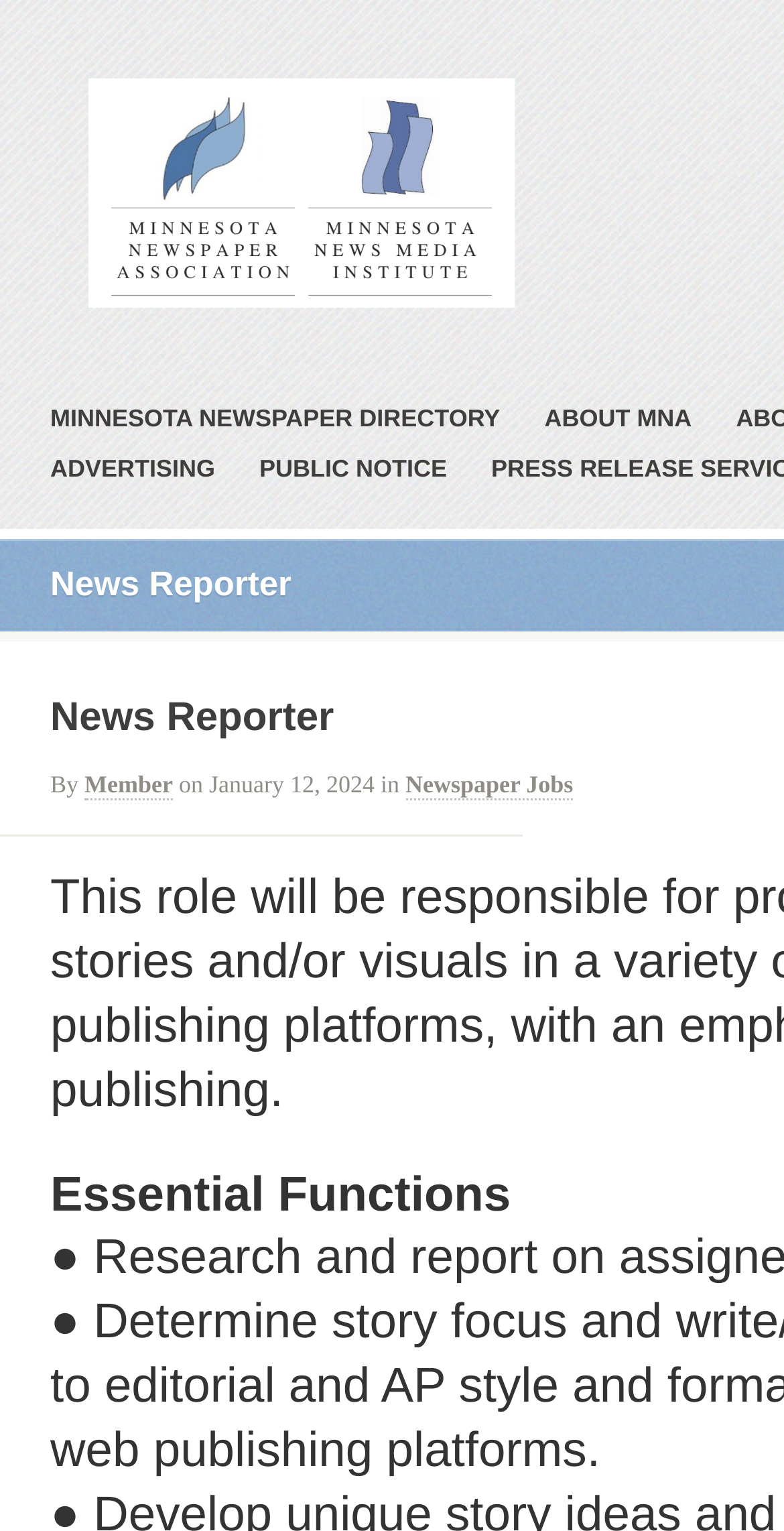Using the webpage screenshot and the element description Advertising, determine the bounding box coordinates. Specify the coordinates in the format (top-left x, top-left y, bottom-right x, bottom-right y) with values ranging from 0 to 1.

[0.064, 0.293, 0.274, 0.326]